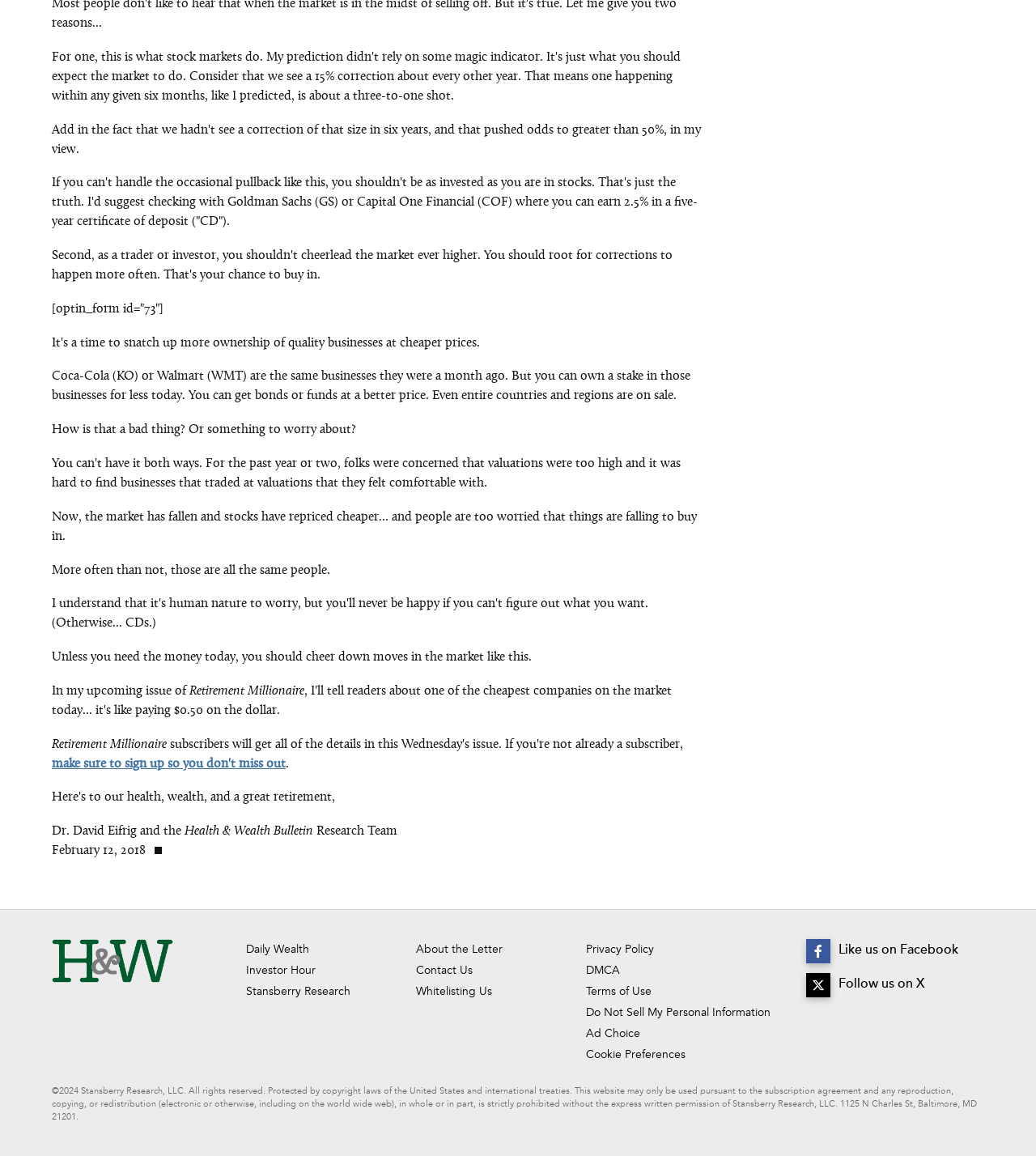Determine the bounding box coordinates of the UI element described below. Use the format (top-left x, top-left y, bottom-right x, bottom-right y) with floating point numbers between 0 and 1: Privacy Policy

[0.566, 0.812, 0.631, 0.831]